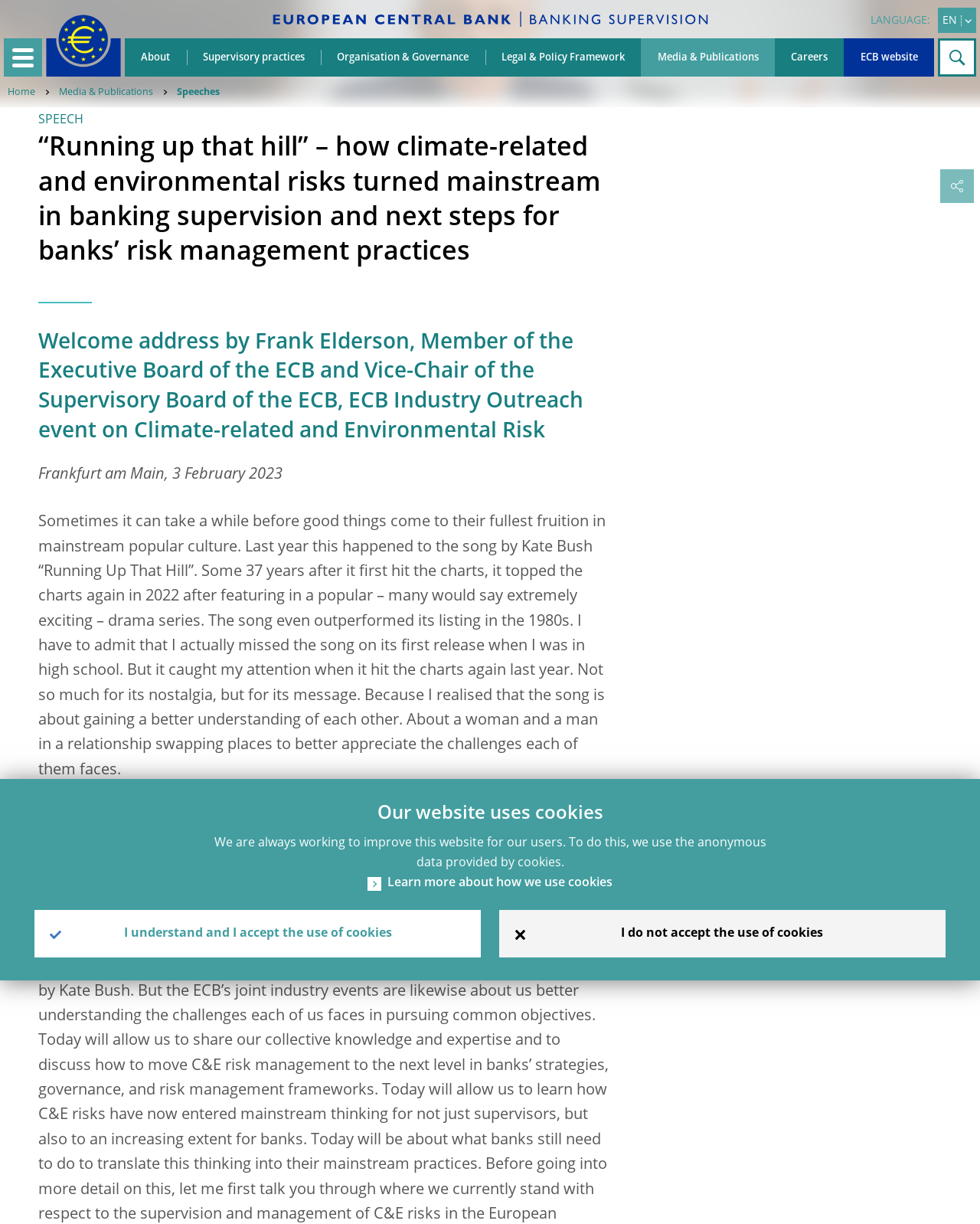Respond to the question below with a single word or phrase: What is the song mentioned in the webpage?

Running Up That Hill